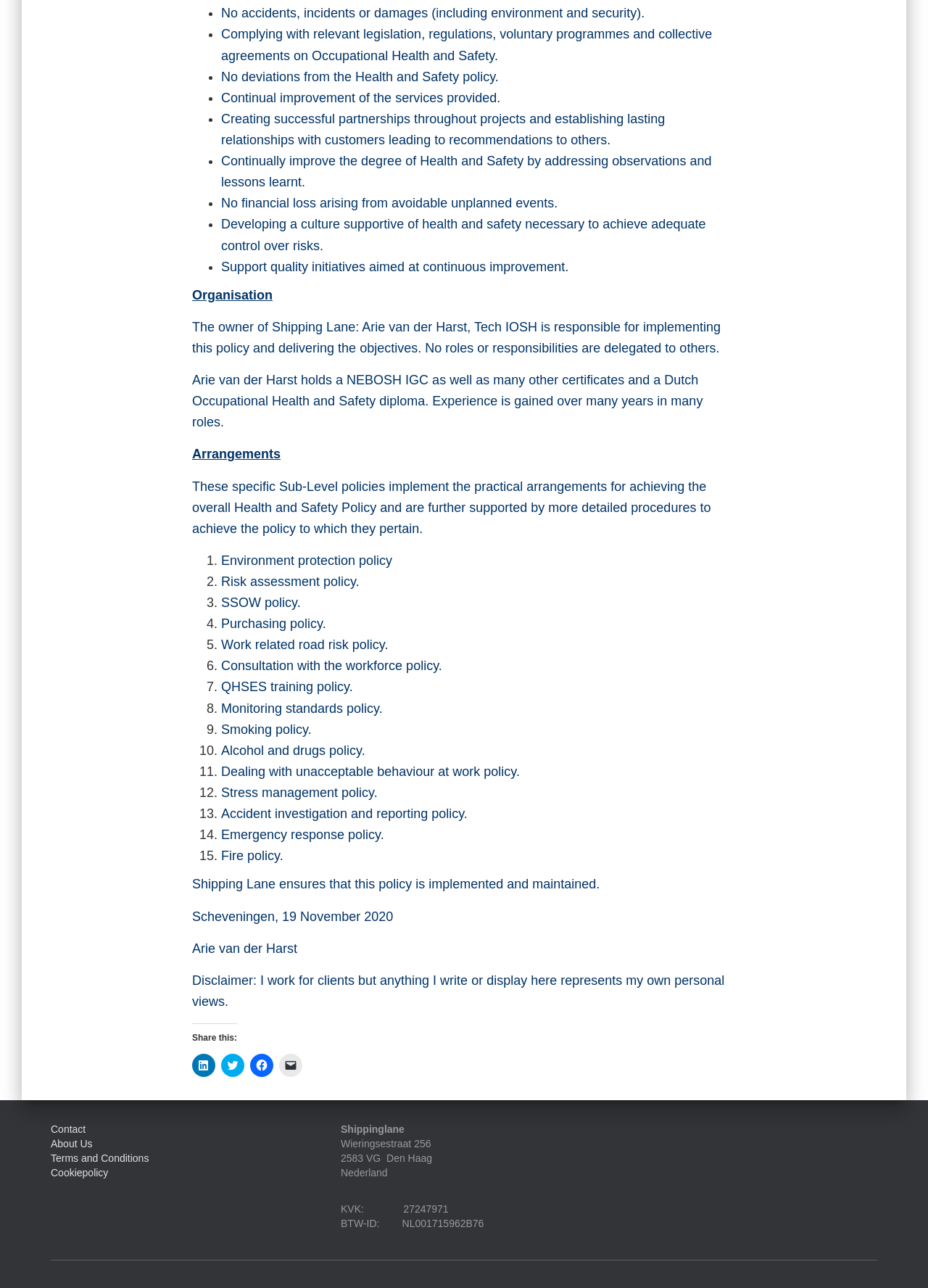Provide the bounding box coordinates of the section that needs to be clicked to accomplish the following instruction: "Click to email a link to a friend."

[0.301, 0.818, 0.326, 0.836]